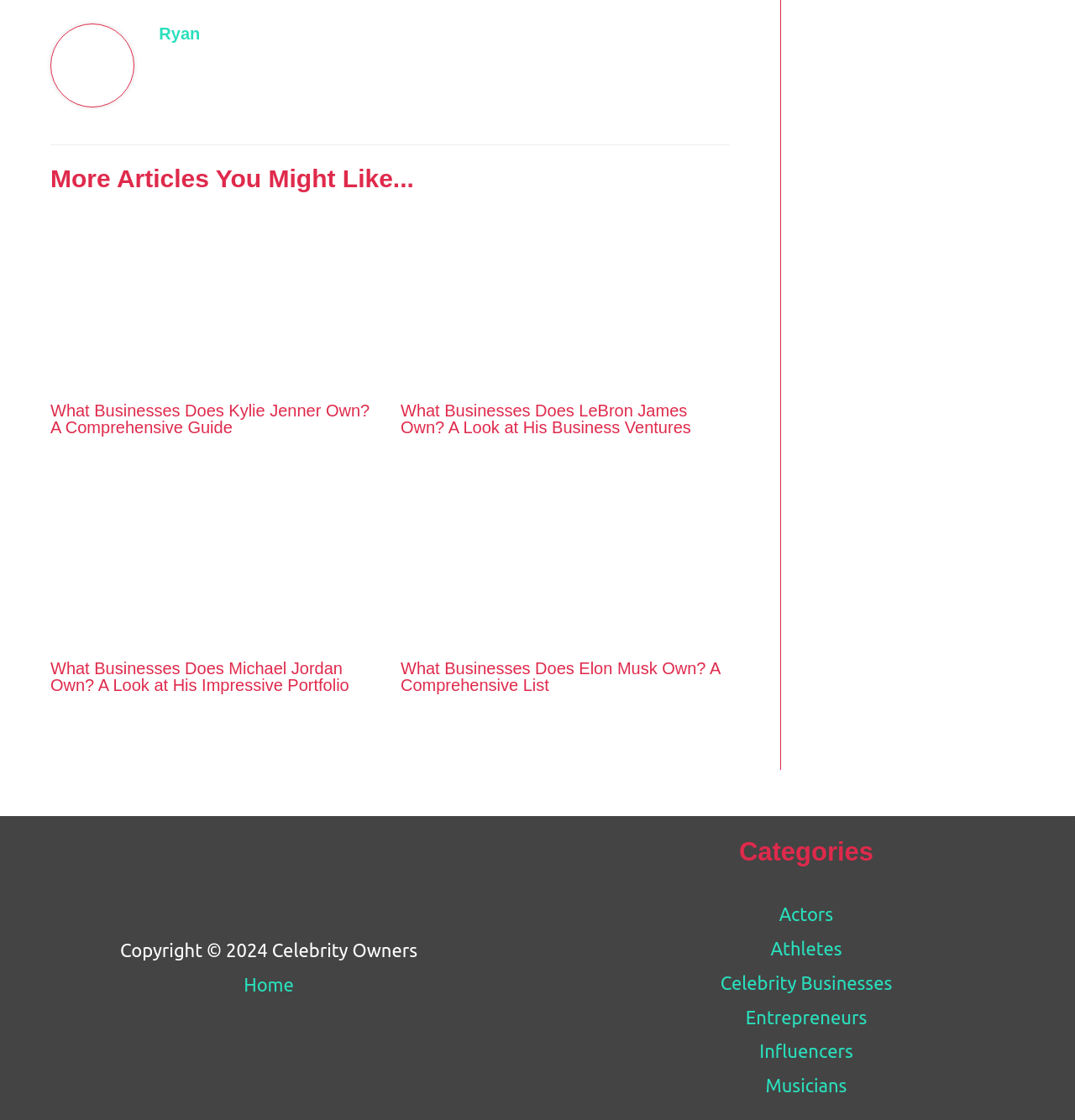Please provide a one-word or short phrase answer to the question:
How many articles are listed on the page?

4